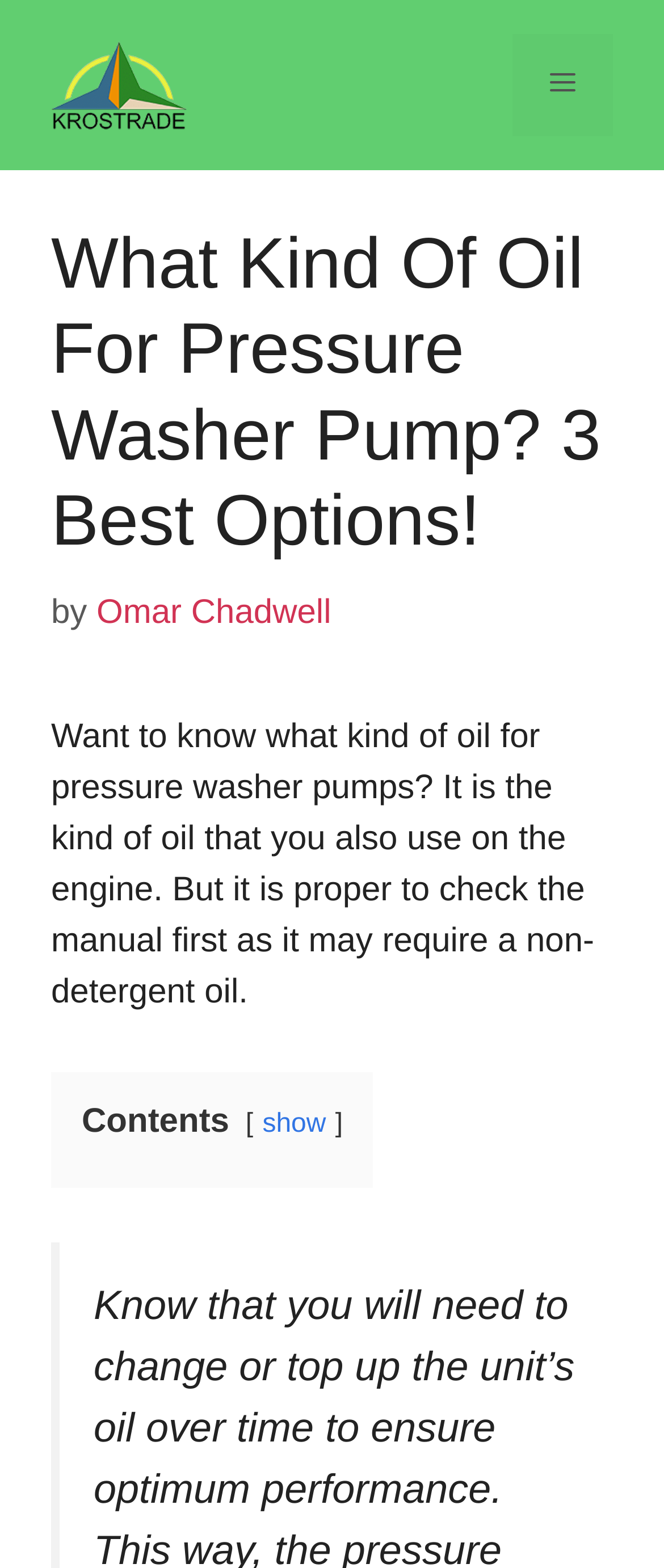Extract the bounding box coordinates for the HTML element that matches this description: "Omar Chadwell". The coordinates should be four float numbers between 0 and 1, i.e., [left, top, right, bottom].

[0.145, 0.378, 0.499, 0.402]